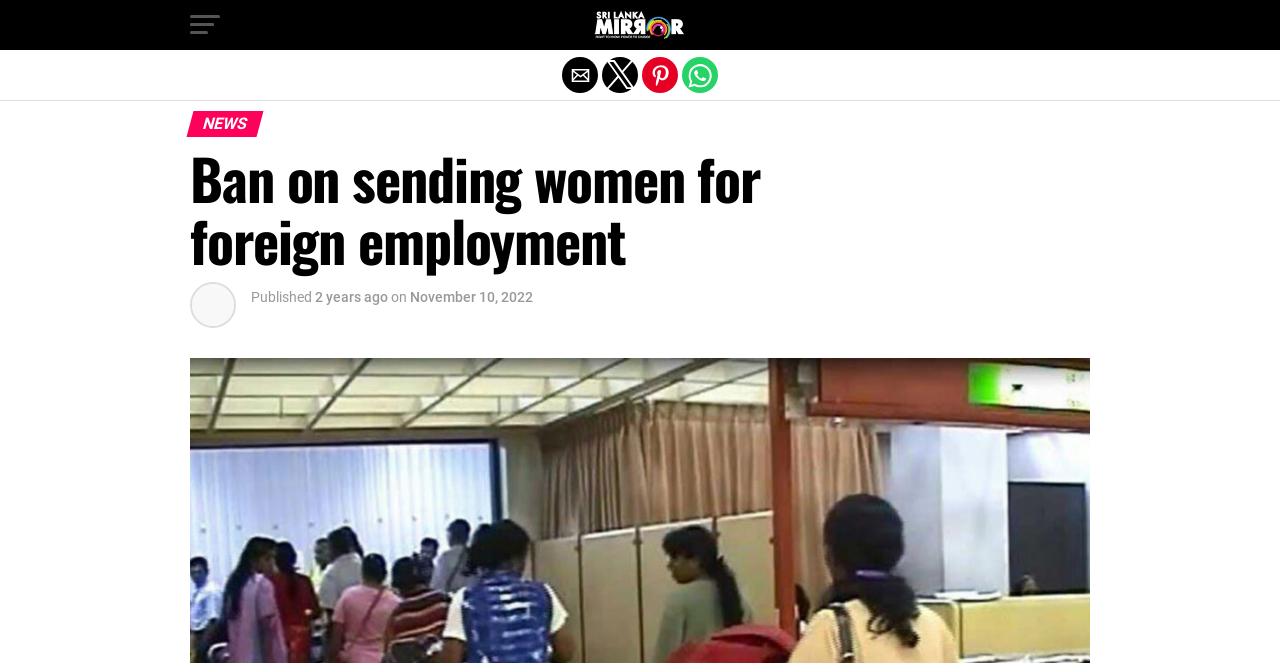Utilize the details in the image to give a detailed response to the question: How many years ago was the news published?

I found the publication date '2 years ago' by looking at the static text '2 years ago' which is next to the publication date 'November 10, 2022'.